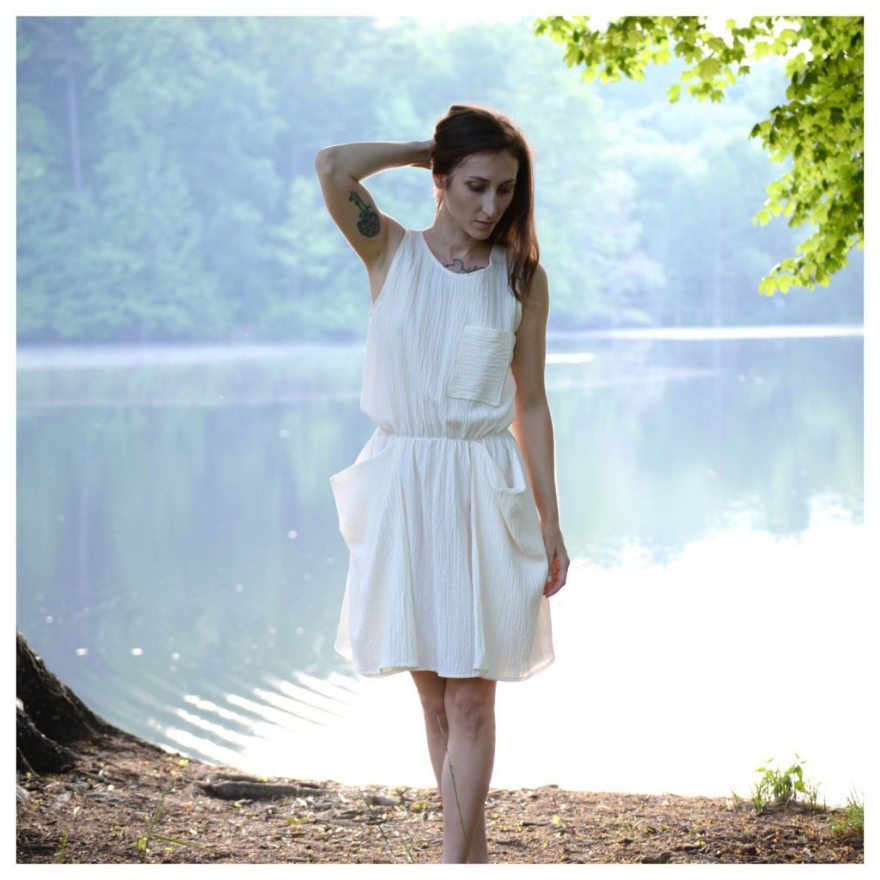What is the designer's name?
Observe the image and answer the question with a one-word or short phrase response.

Amanda